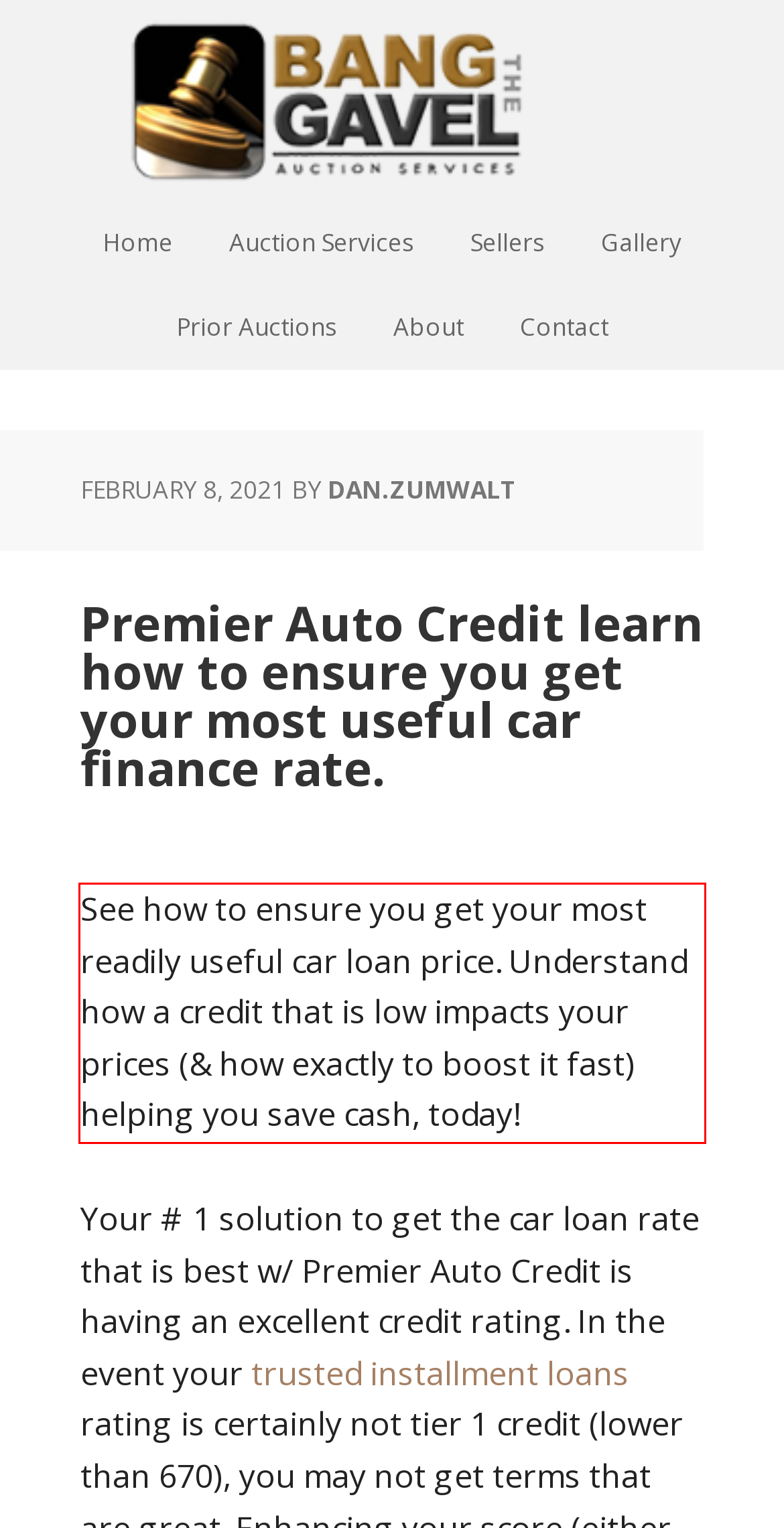You are given a screenshot of a webpage with a UI element highlighted by a red bounding box. Please perform OCR on the text content within this red bounding box.

See how to ensure you get your most readily useful car loan price. Understand how a credit that is low impacts your prices (& how exactly to boost it fast) helping you save cash, today!